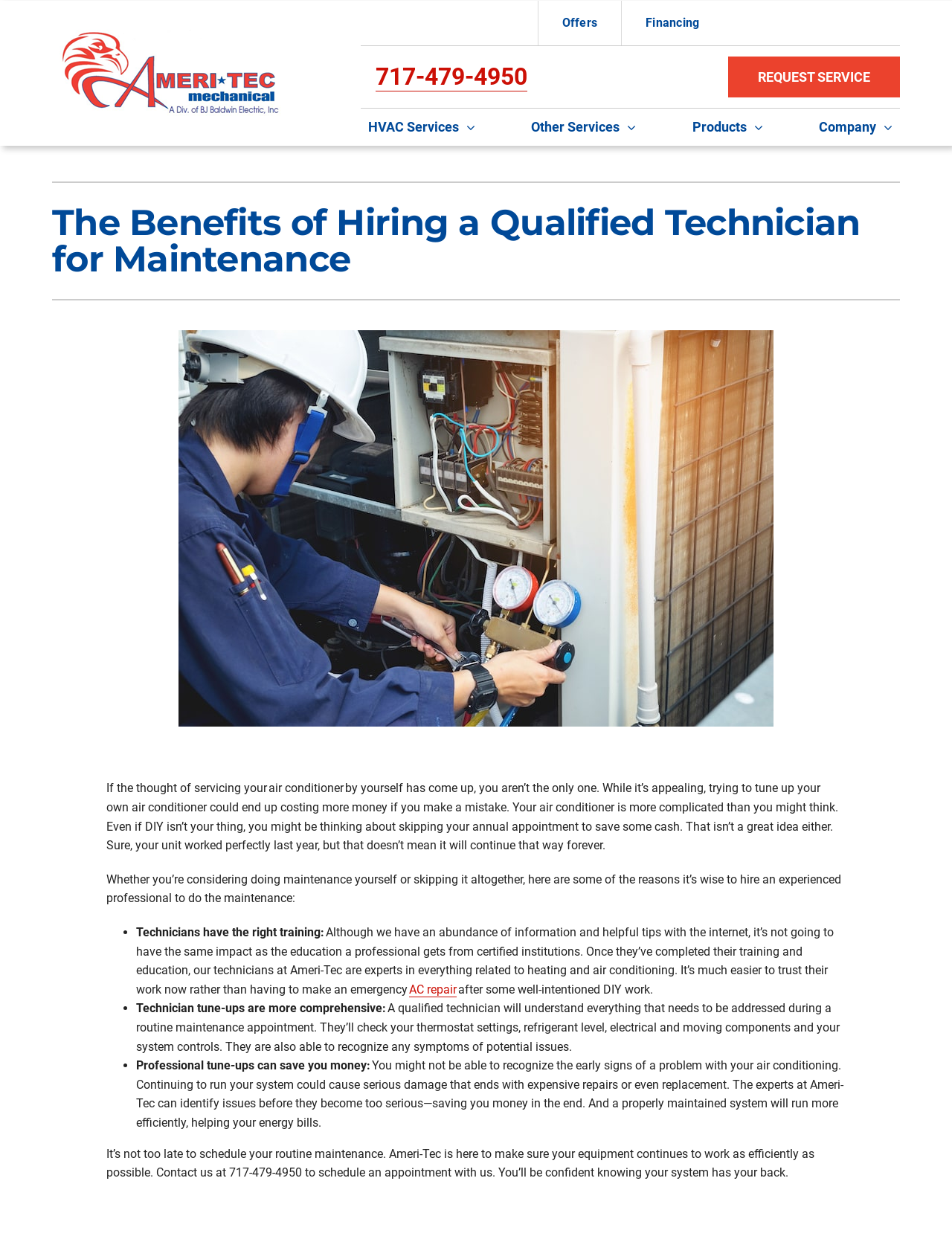What is the benefit of hiring a qualified technician for maintenance?
Give a one-word or short-phrase answer derived from the screenshot.

Save money